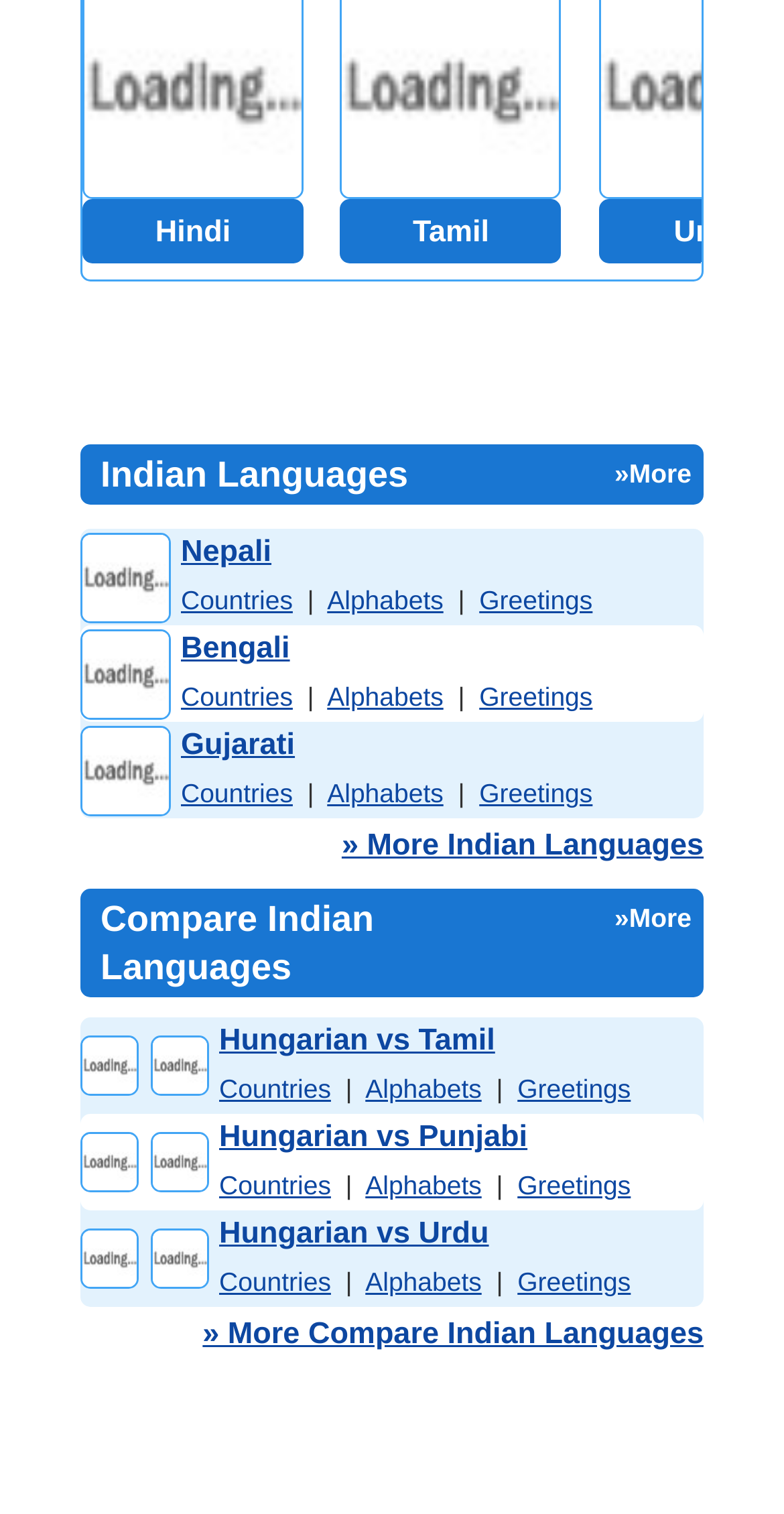Answer this question in one word or a short phrase: What is the language linked to the left of the Hindi link?

Tamil